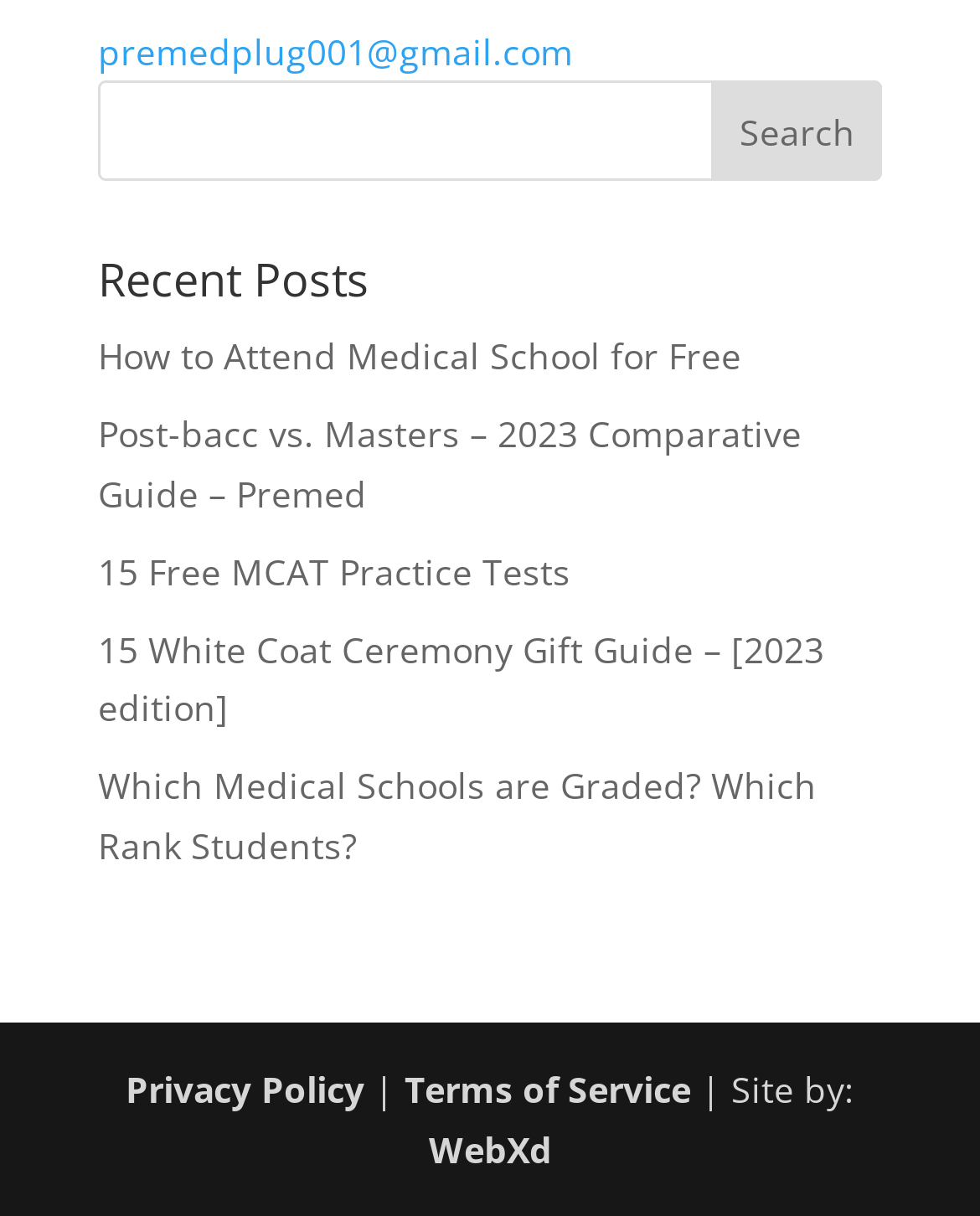Determine the bounding box coordinates of the clickable region to carry out the instruction: "click on recent posts".

[0.1, 0.211, 0.9, 0.269]